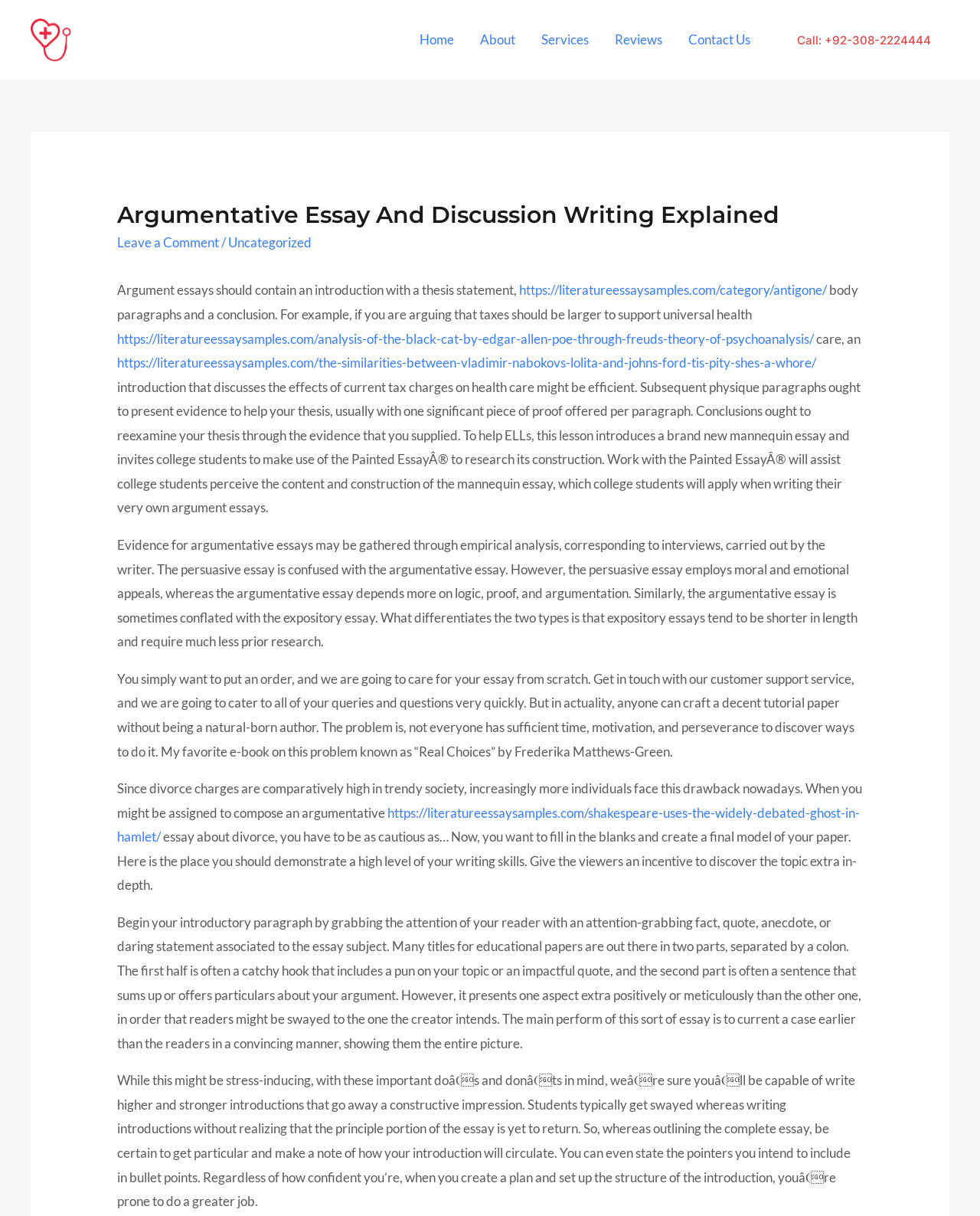Provide a one-word or short-phrase response to the question:
What is the phone number to call?

+92-308-2224444